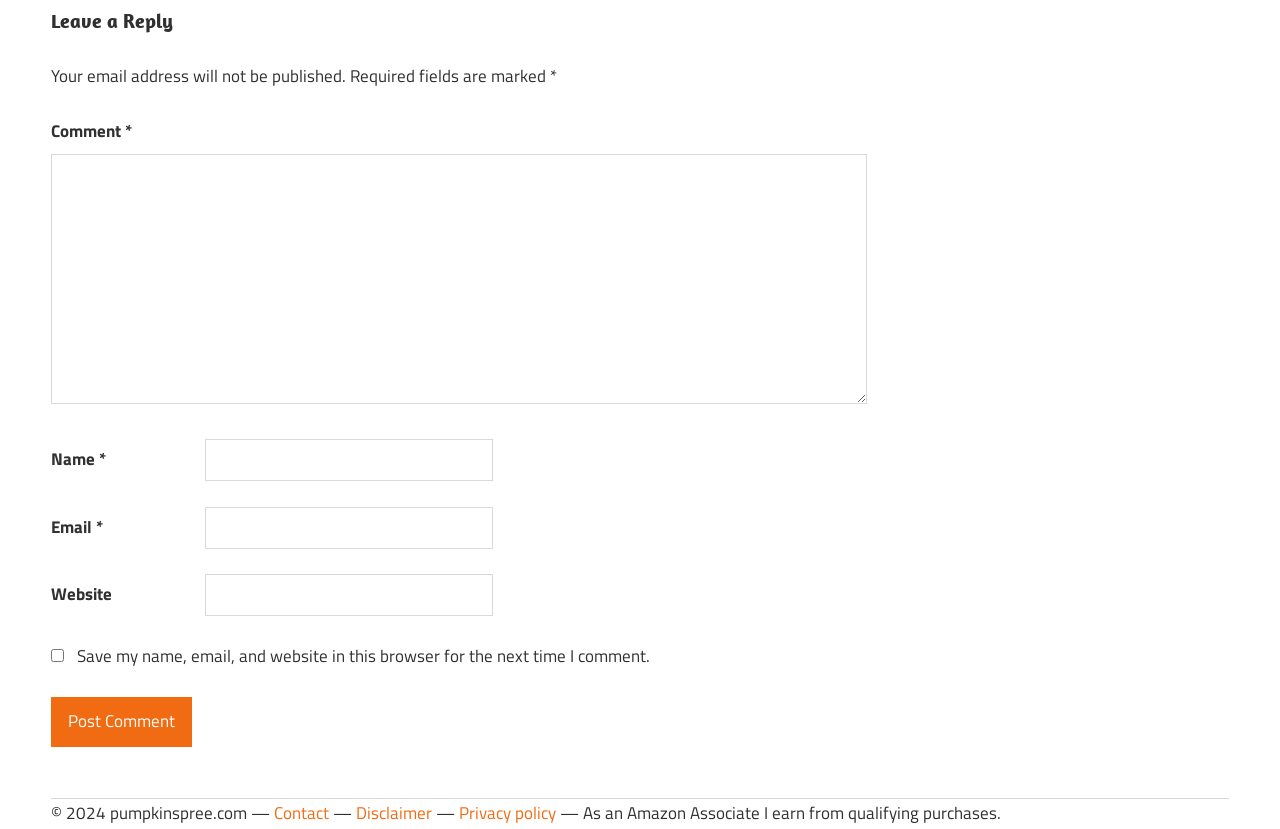What is the purpose of the 'Post Comment' button?
Look at the image and respond with a one-word or short phrase answer.

Submit comment